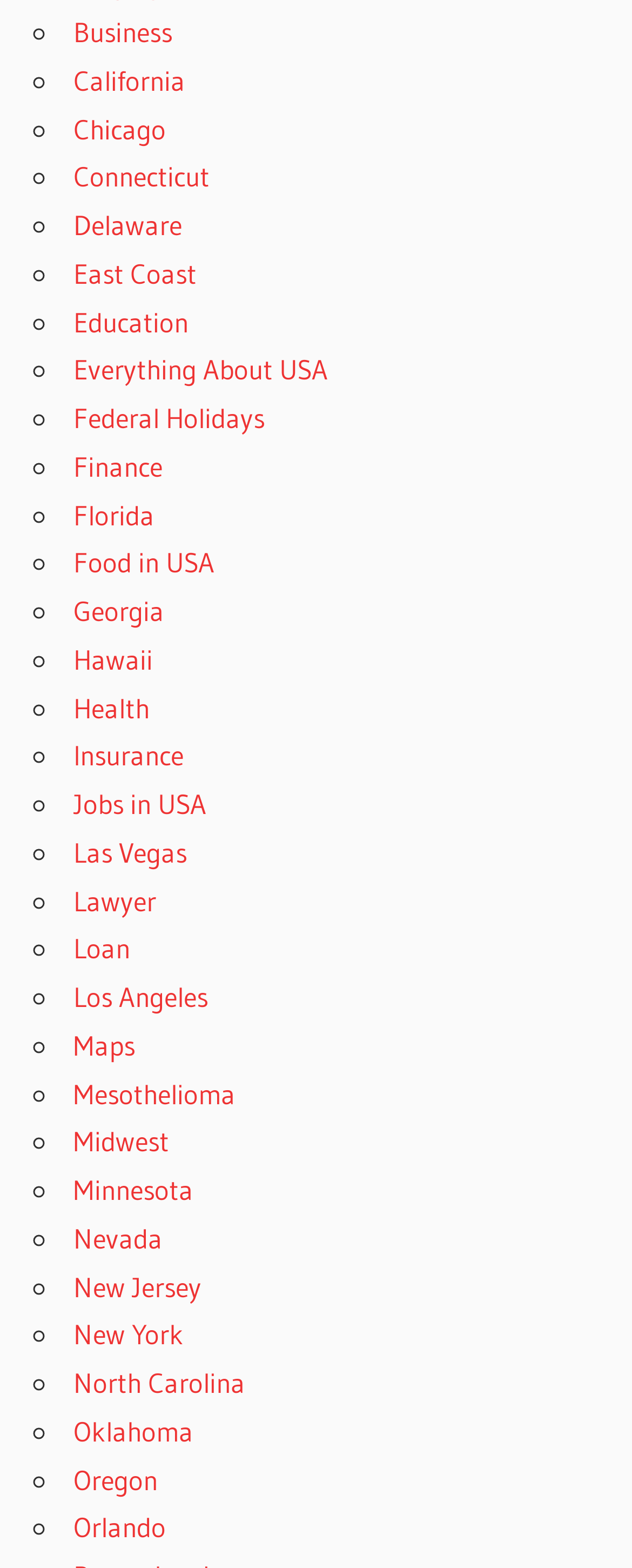Can you find the bounding box coordinates for the element that needs to be clicked to execute this instruction: "Learn about Mesothelioma"? The coordinates should be given as four float numbers between 0 and 1, i.e., [left, top, right, bottom].

[0.116, 0.686, 0.372, 0.708]